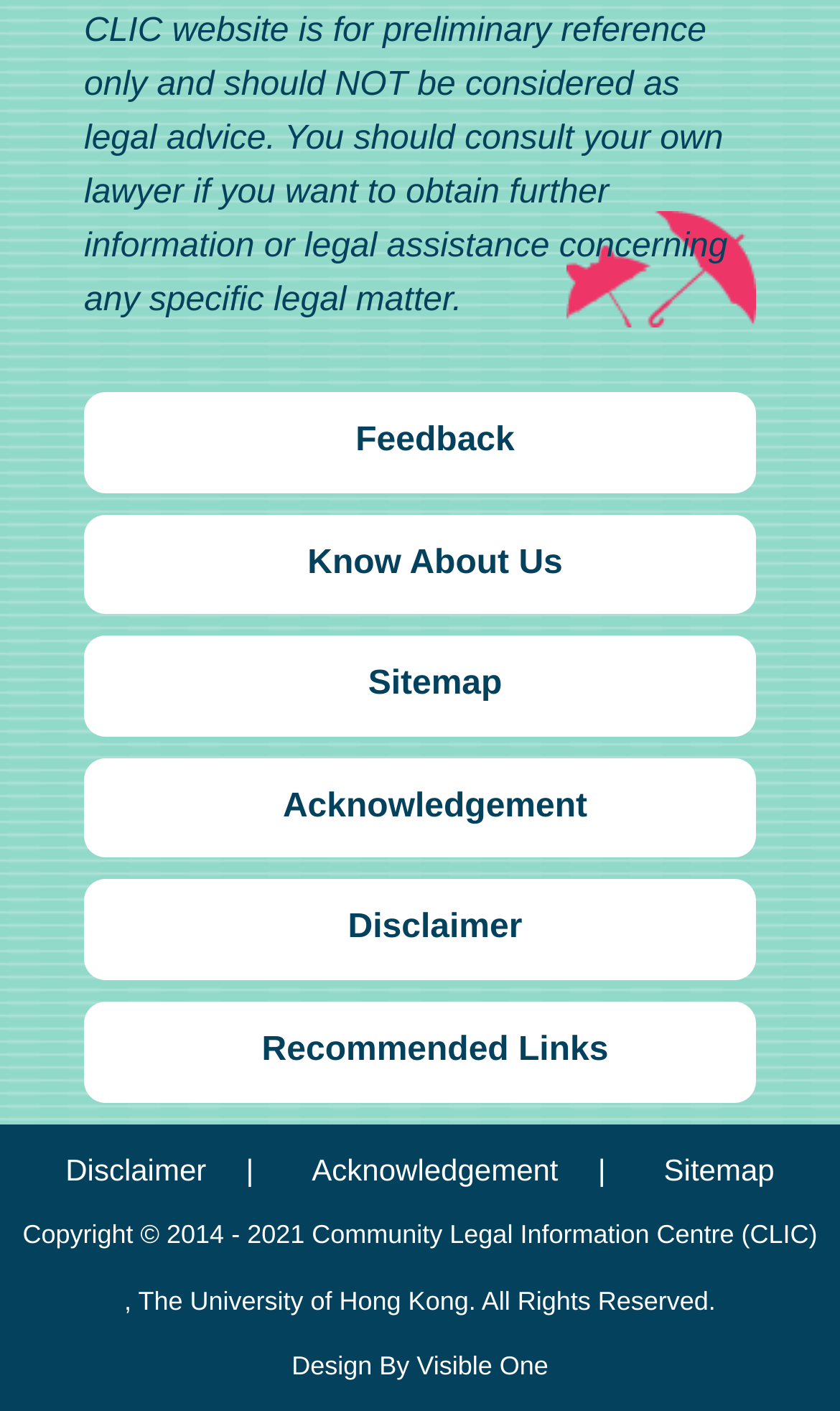Pinpoint the bounding box coordinates of the element to be clicked to execute the instruction: "Check Recommended Links".

[0.136, 0.71, 0.9, 0.781]